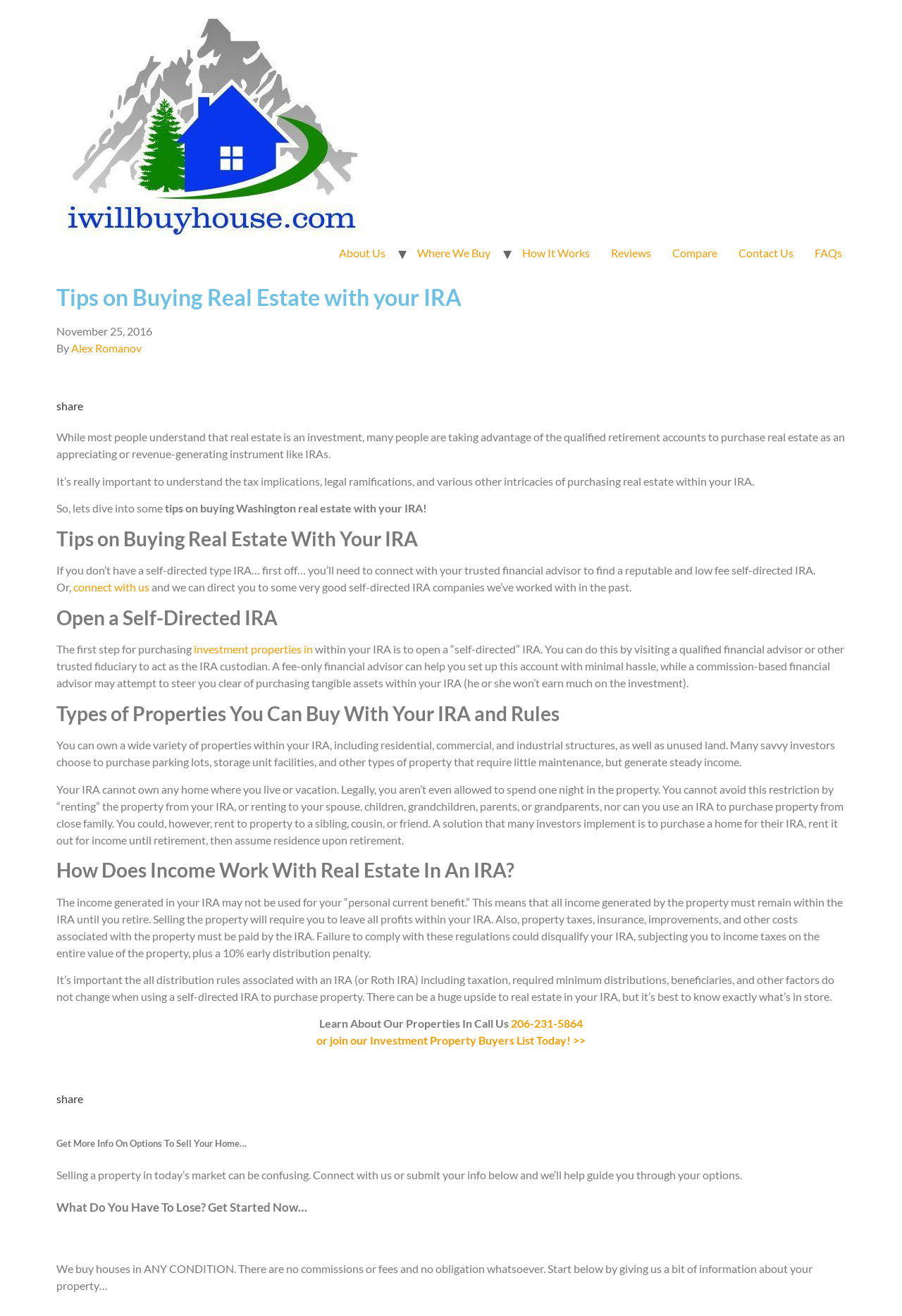Please identify the bounding box coordinates of the area that needs to be clicked to follow this instruction: "Click on 'Alex Romanov'".

[0.079, 0.259, 0.157, 0.269]